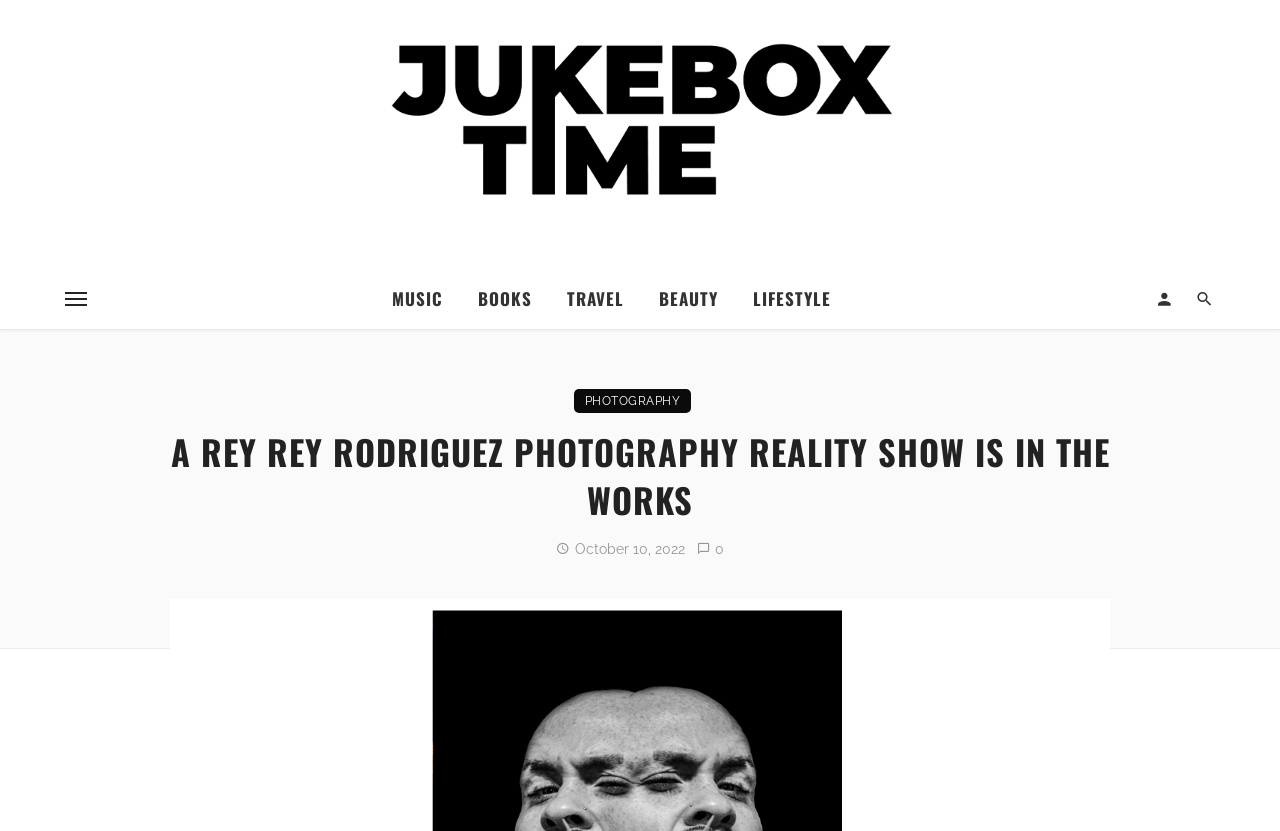What is the date of the article?
Craft a detailed and extensive response to the question.

The date of the article is mentioned as 'October 10, 2022 at 8:26 am' which is located at the bounding box coordinates [0.435, 0.651, 0.535, 0.67].